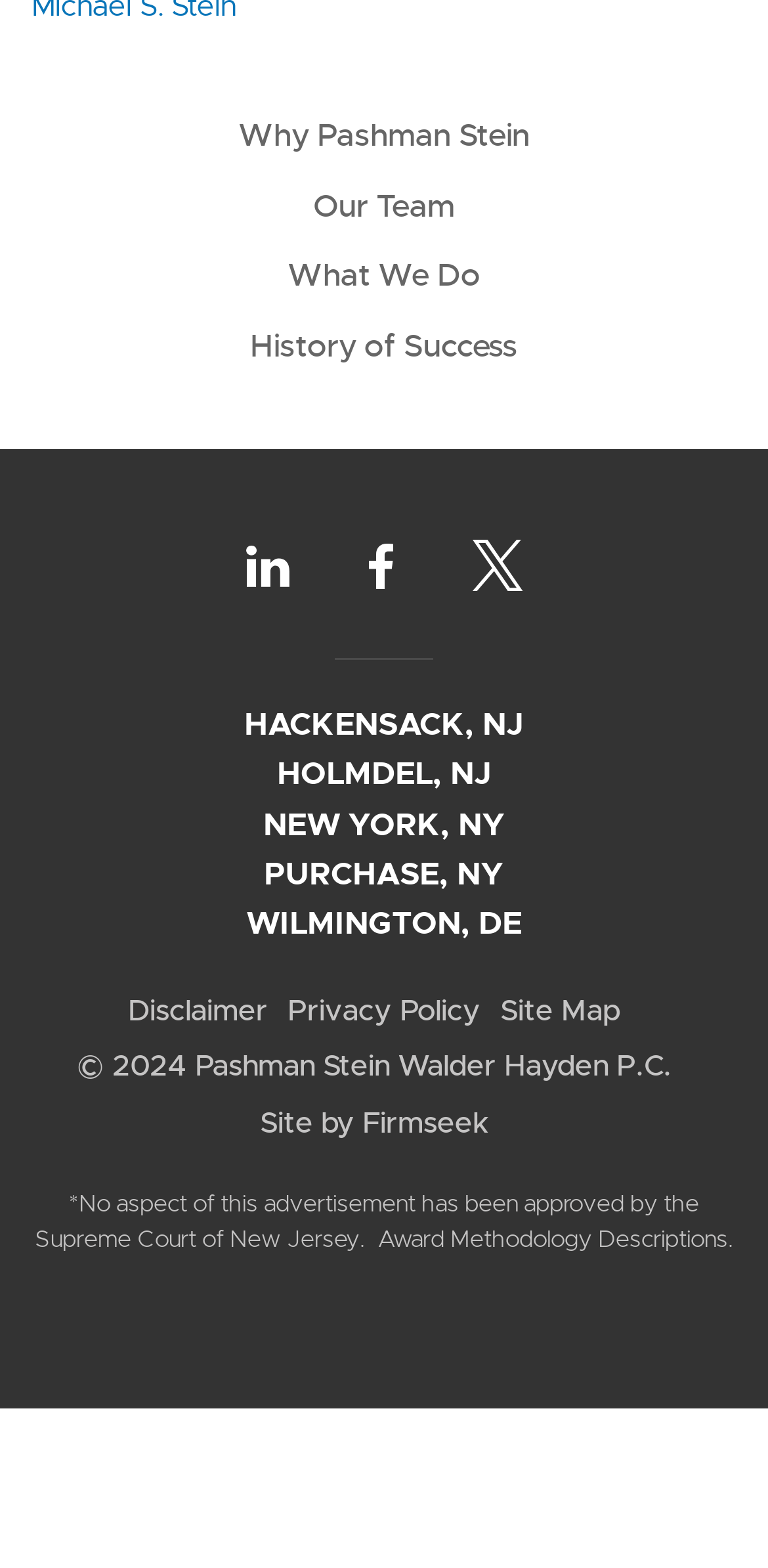Can you provide the bounding box coordinates for the element that should be clicked to implement the instruction: "Follow on LinkedIn"?

[0.319, 0.348, 0.376, 0.374]